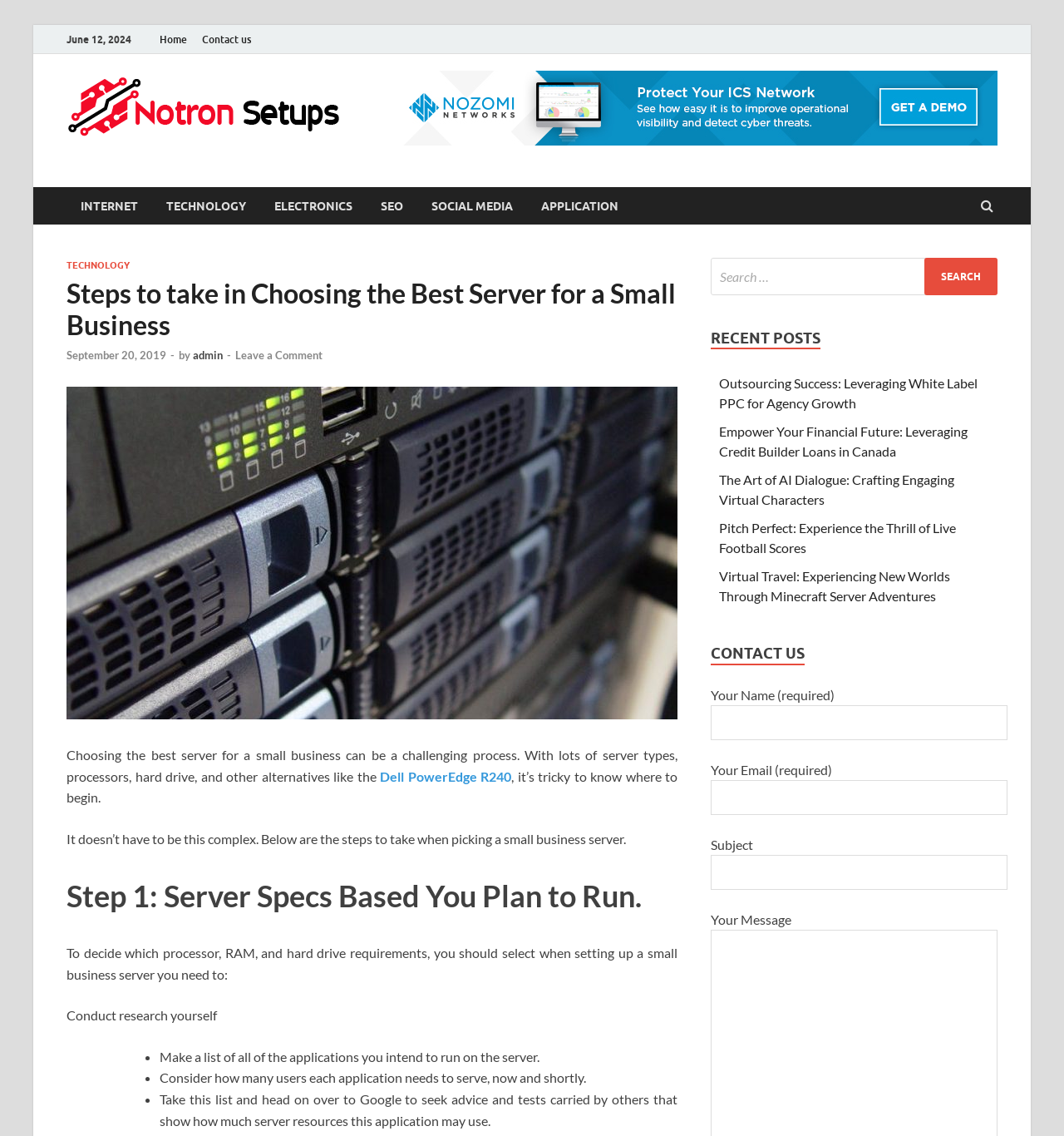What is the first step in choosing a server for a small business?
Look at the screenshot and respond with a single word or phrase.

Determine server specs based on your plan